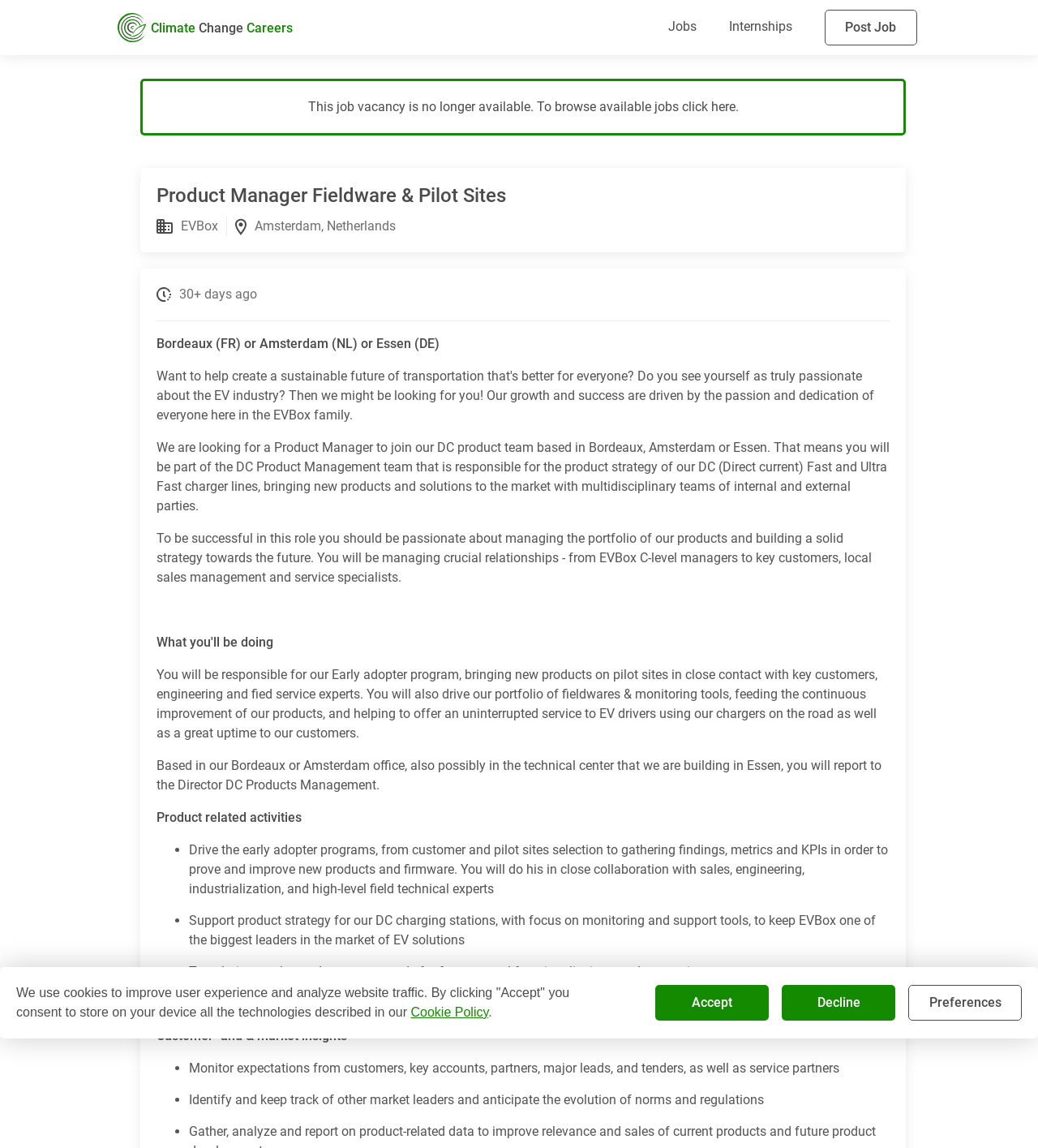Can you provide the bounding box coordinates for the element that should be clicked to implement the instruction: "Visit EVBox website"?

[0.174, 0.19, 0.21, 0.204]